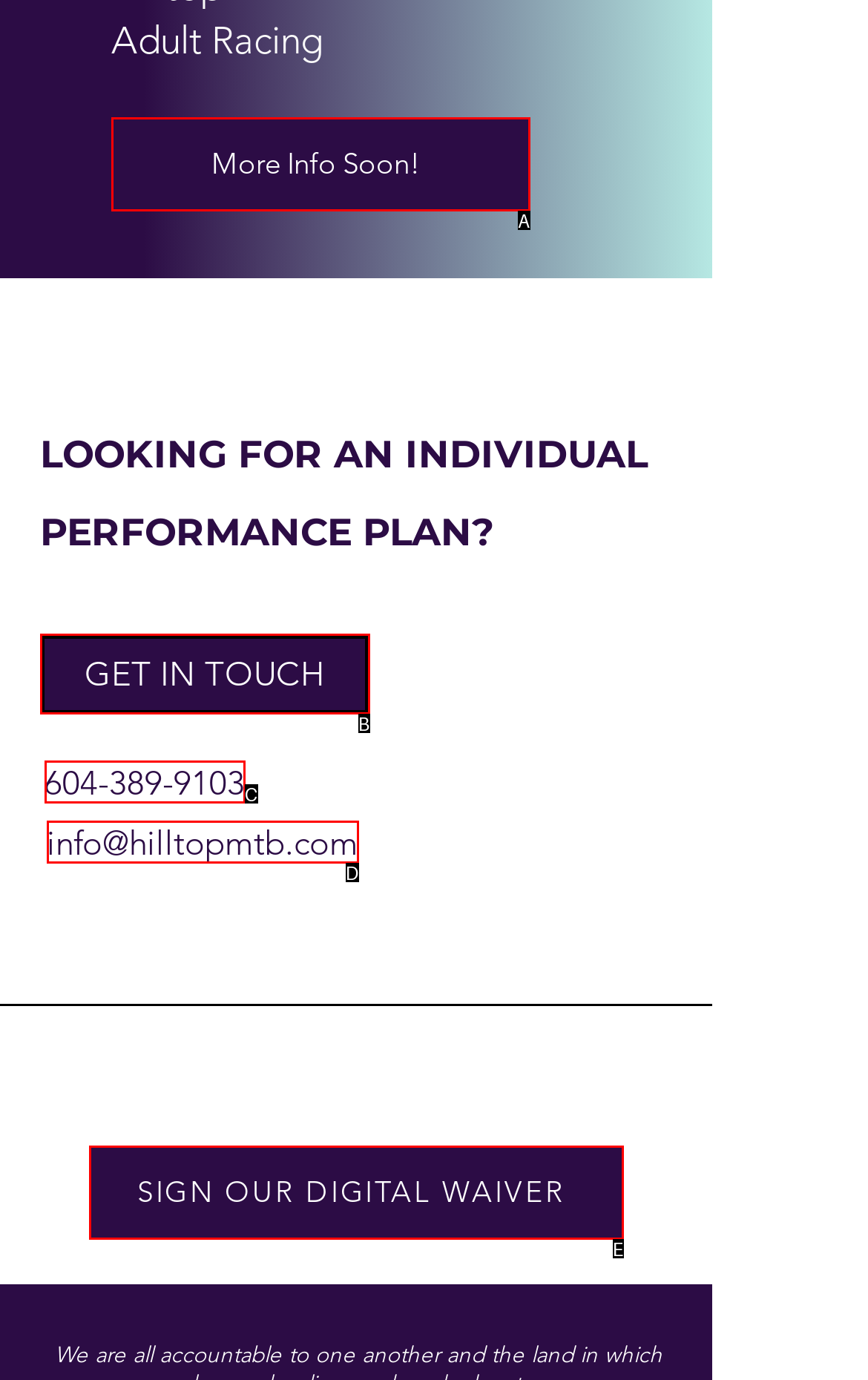Find the option that fits the given description: SIGN OUR DIGITAL WAIVER
Answer with the letter representing the correct choice directly.

E